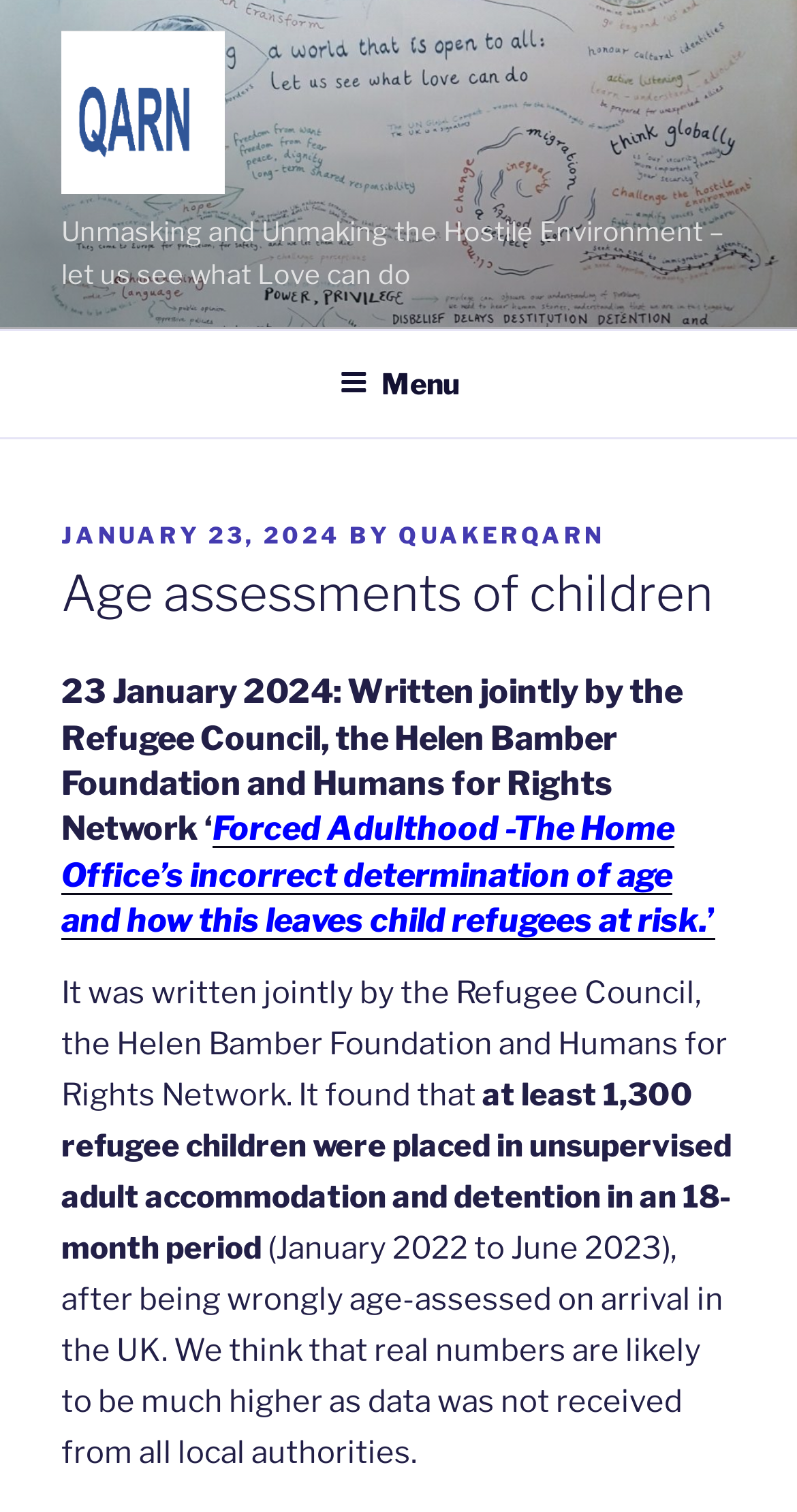Who wrote the article 'Forced Adulthood'
Look at the screenshot and respond with one word or a short phrase.

Refugee Council, Helen Bamber Foundation and Humans for Rights Network